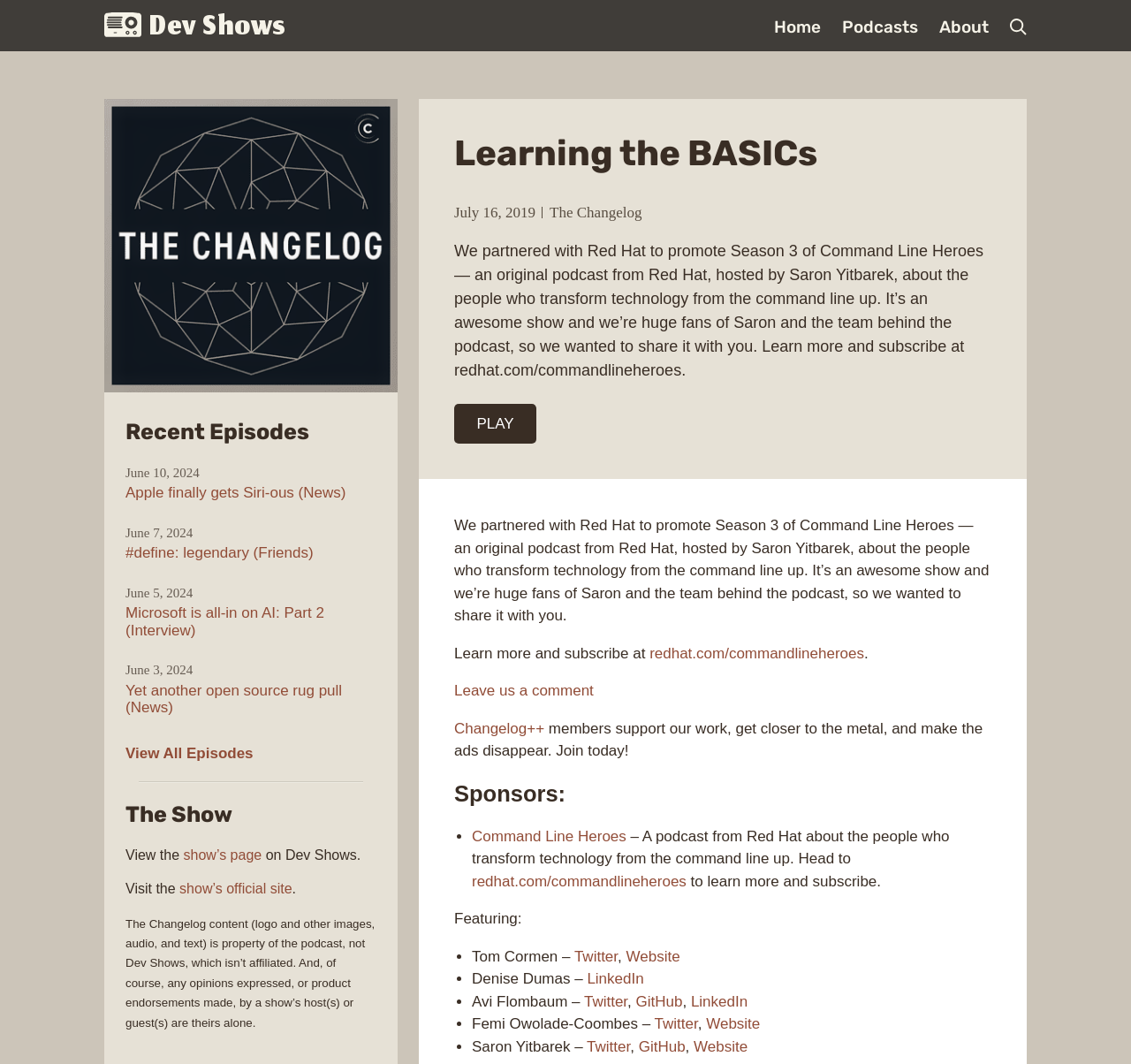Given the description of a UI element: "Apple finally gets Siri-ous (News)", identify the bounding box coordinates of the matching element in the webpage screenshot.

[0.111, 0.455, 0.333, 0.472]